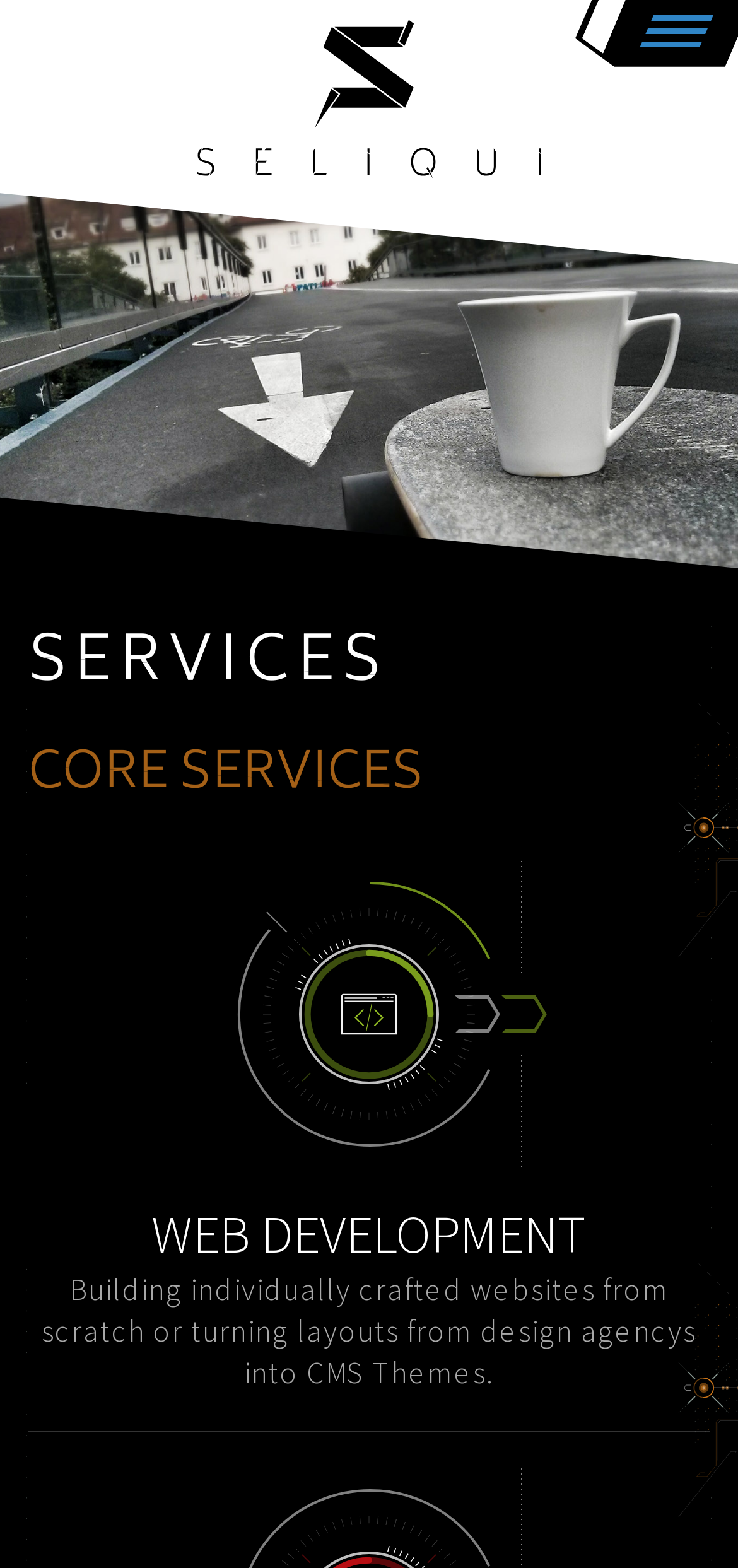Please provide a brief answer to the following inquiry using a single word or phrase:
What is the location of the company?

Graz, Austria